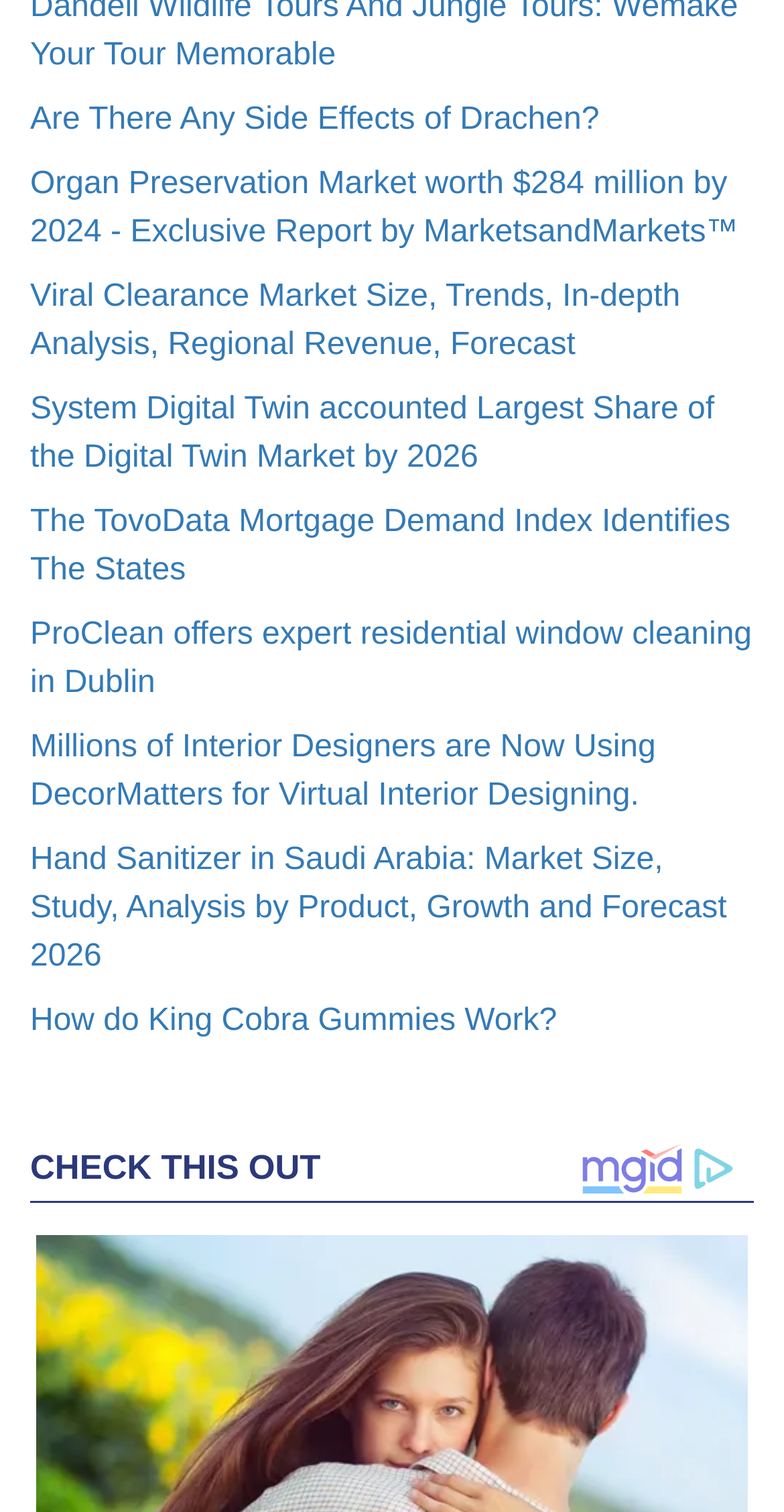How many logo links are there?
Answer with a single word or phrase by referring to the visual content.

2